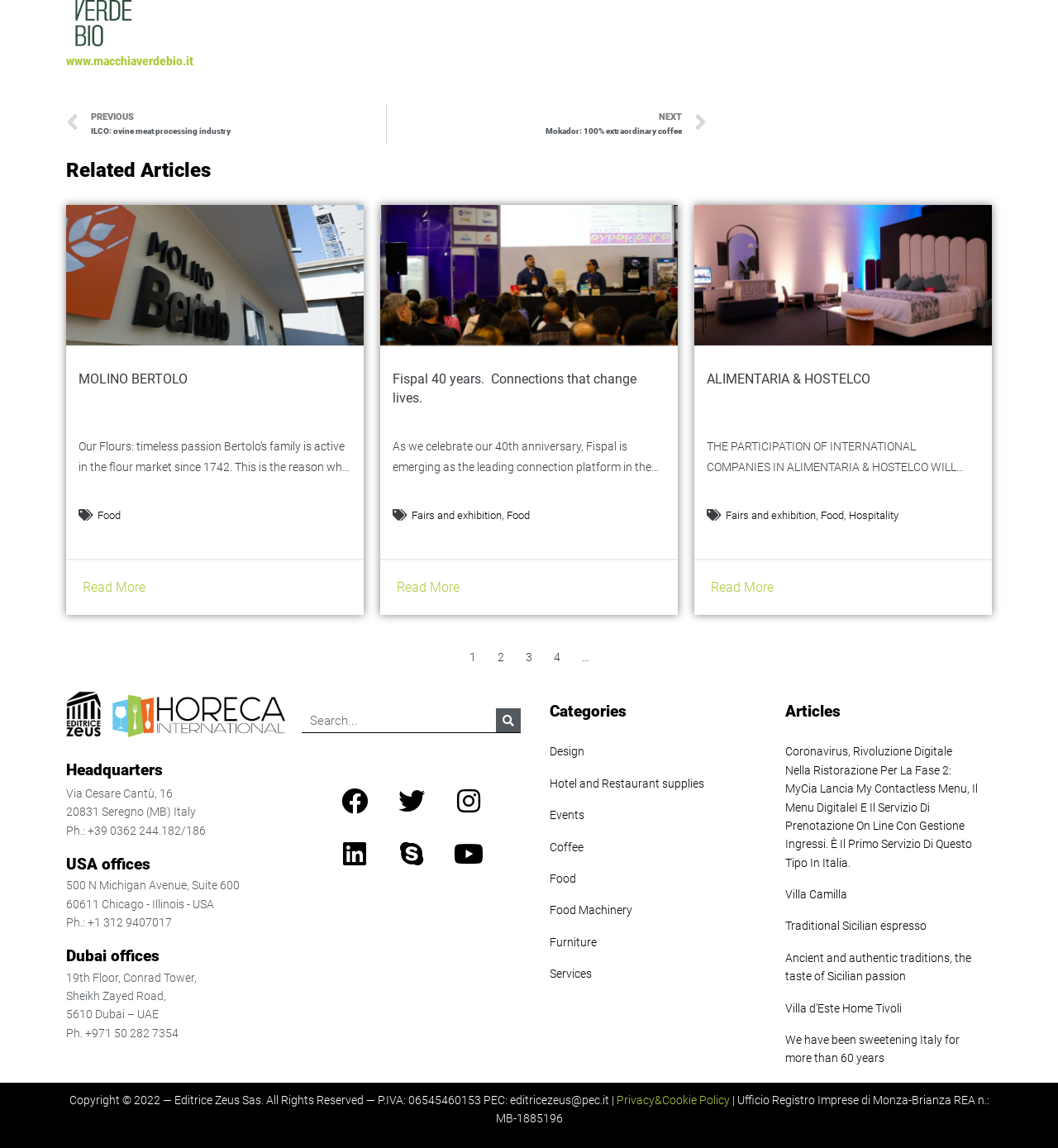What is the topic of the article 'Fispal 40 years. Connections that change lives.'?
Give a one-word or short-phrase answer derived from the screenshot.

Food and beverage industry